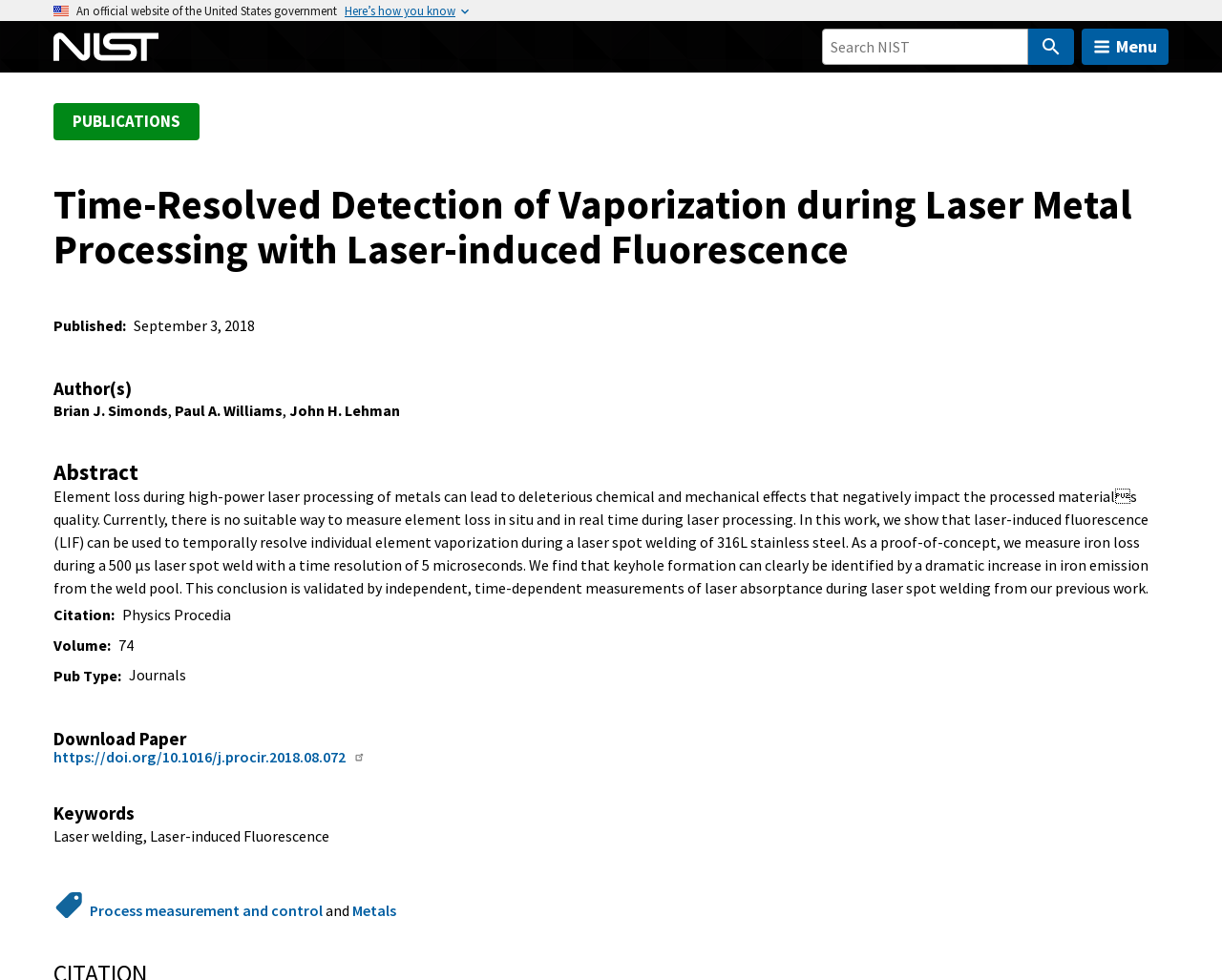Can you find the bounding box coordinates of the area I should click to execute the following instruction: "Download Paper"?

[0.044, 0.762, 0.283, 0.782]